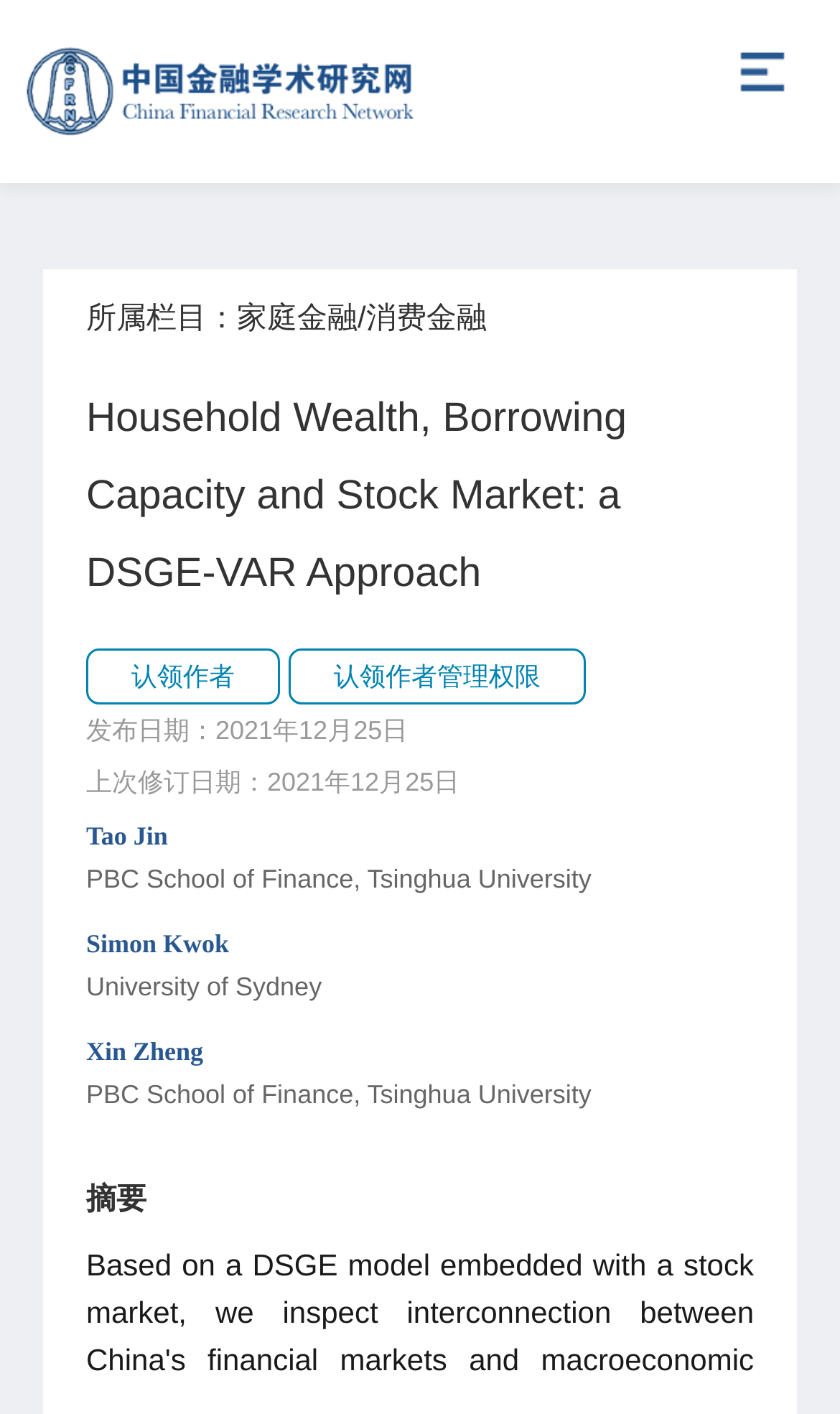When was this research published?
Using the visual information, respond with a single word or phrase.

2021年12月25日